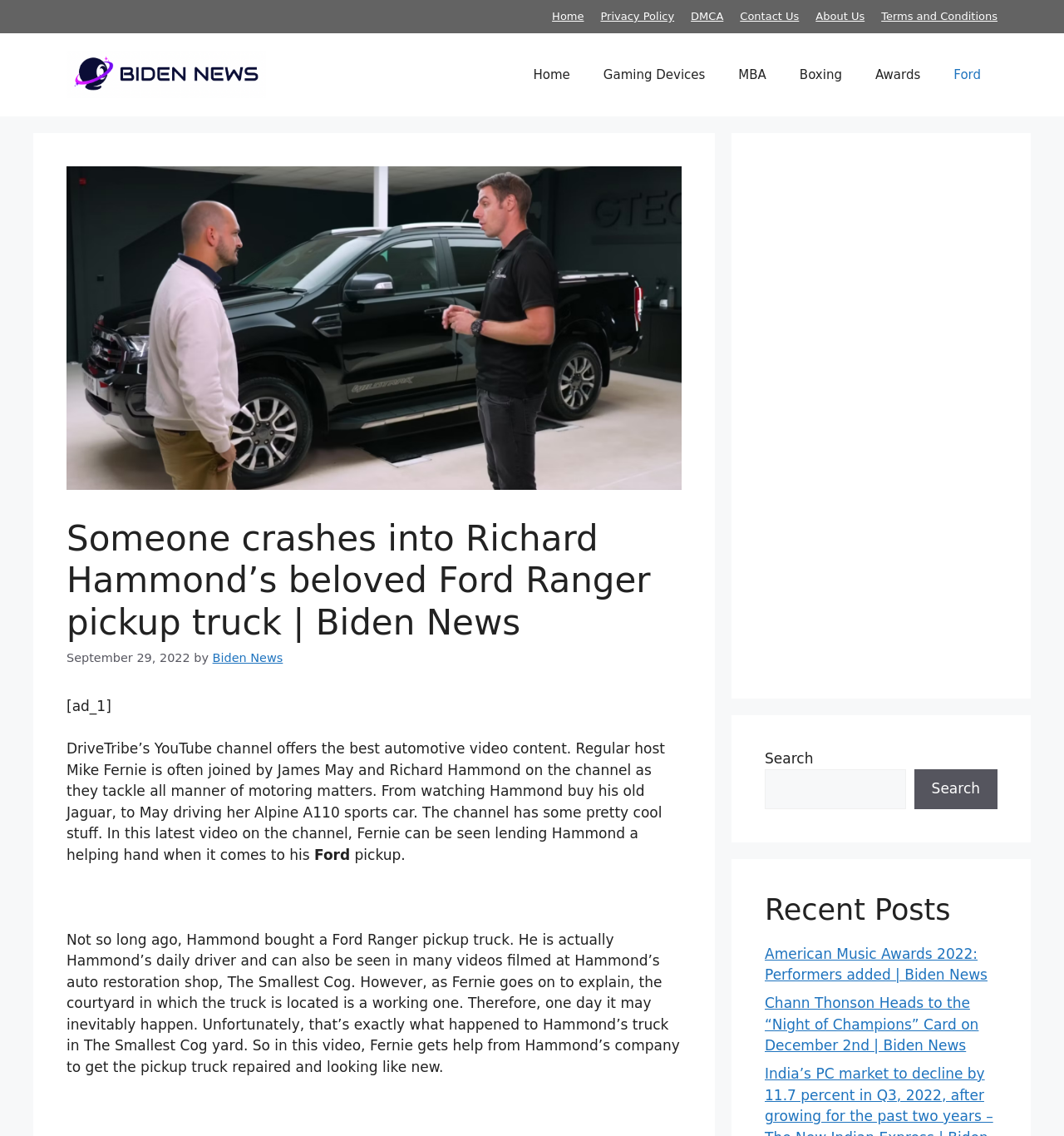With reference to the image, please provide a detailed answer to the following question: What is the name of the auto restoration shop mentioned?

I found the answer by reading the text content of the webpage, specifically the paragraph that mentions 'Hammond’s auto restoration shop, The Smallest Cog.'